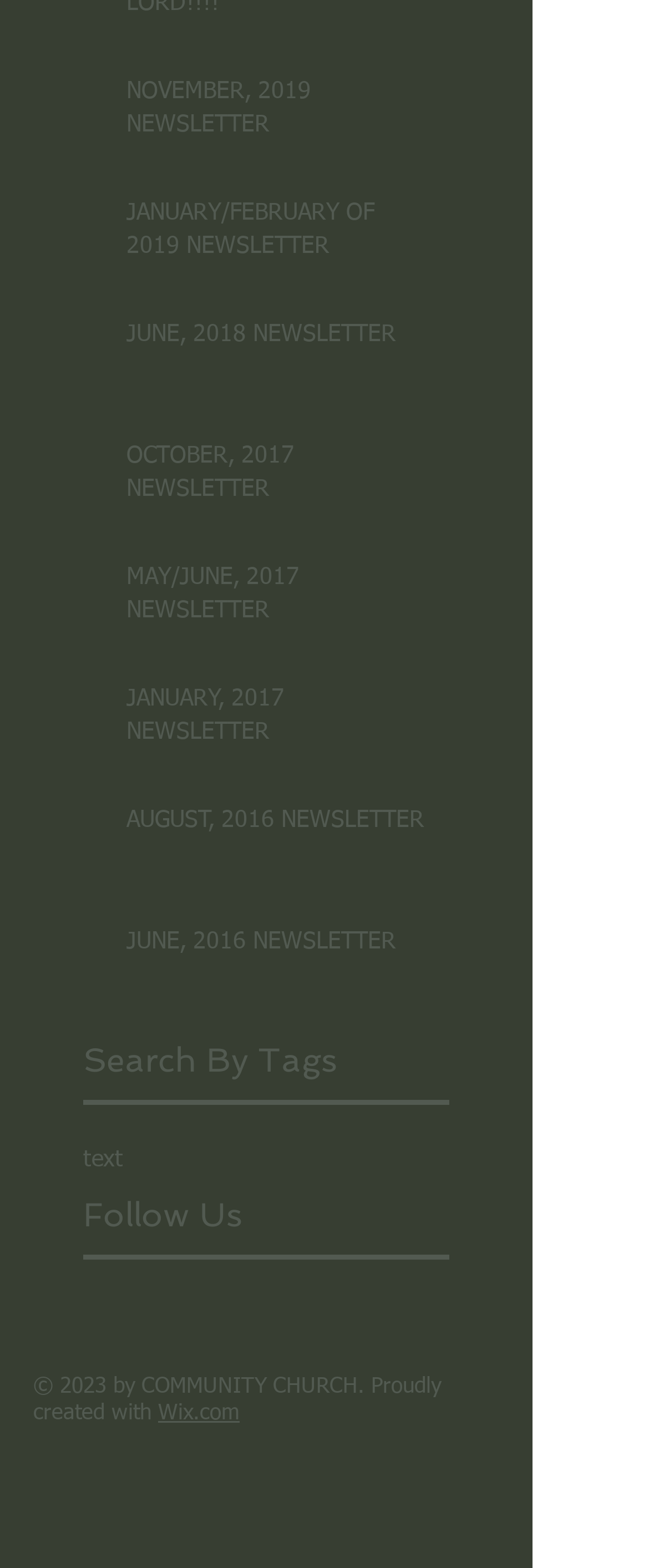Give a concise answer using one word or a phrase to the following question:
How many social media links are available?

3